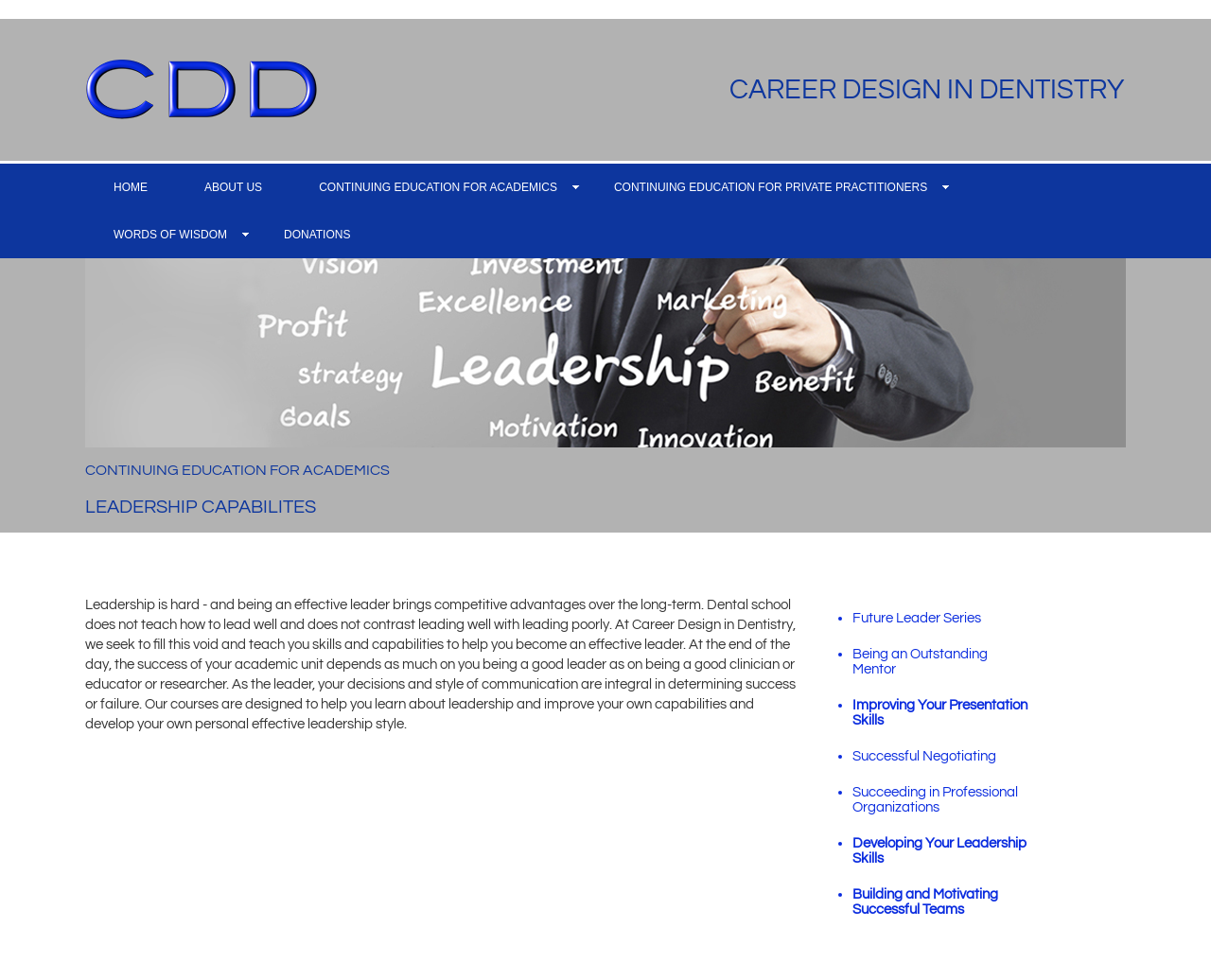Locate the bounding box coordinates of the area you need to click to fulfill this instruction: 'Click on 'Improving Your Presentation Skills''. The coordinates must be in the form of four float numbers ranging from 0 to 1: [left, top, right, bottom].

[0.704, 0.713, 0.848, 0.743]